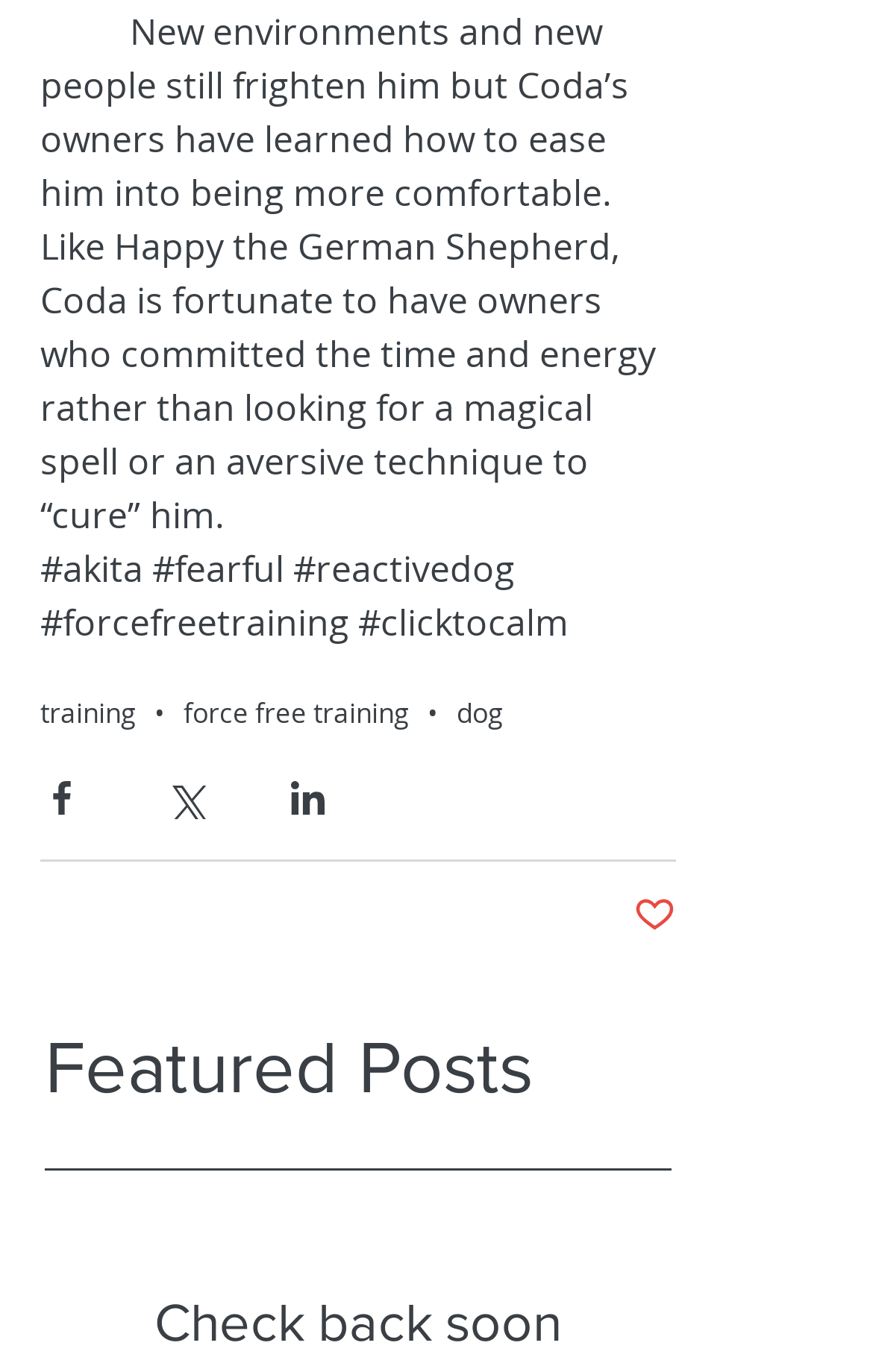Refer to the image and offer a detailed explanation in response to the question: How many links are related to dog training?

By examining the links under the 'Featured Posts' heading, we can count the number of links related to dog training. There are four links: '#forcefreetraining', '#clicktocalm', 'force free training', and 'training'.